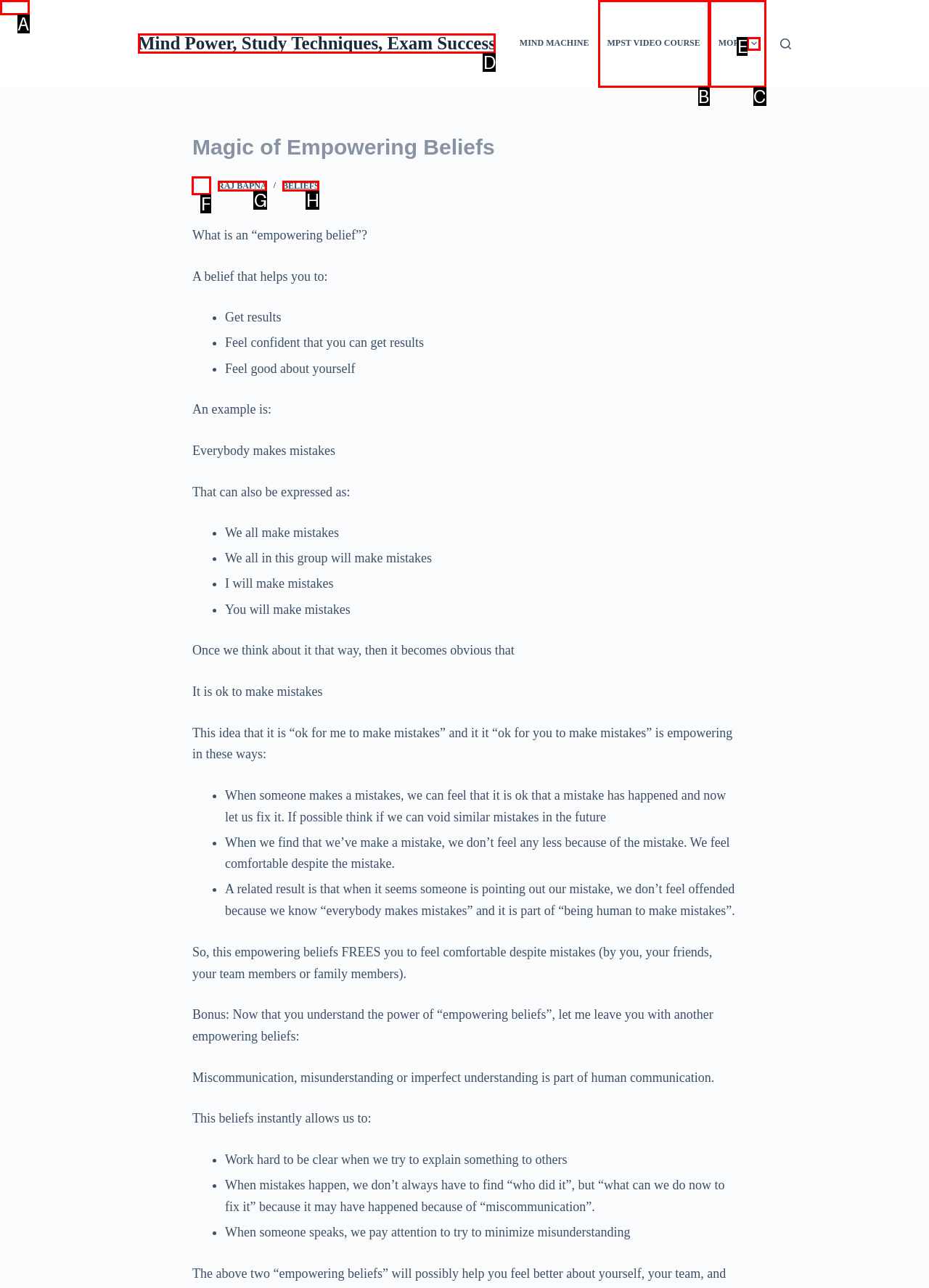Tell me which option I should click to complete the following task: Click on the 'Raj Bapna' link
Answer with the option's letter from the given choices directly.

F